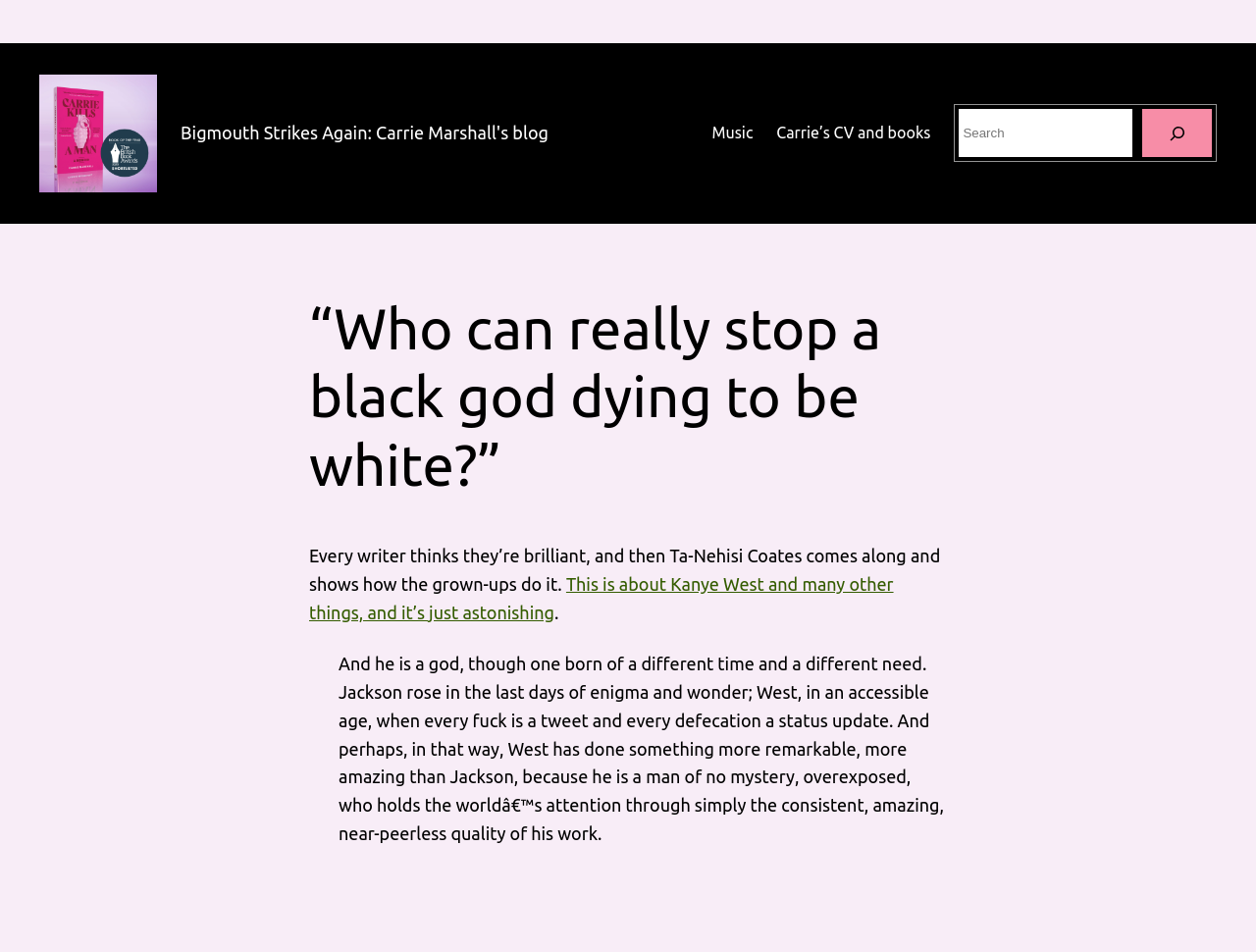Respond to the following query with just one word or a short phrase: 
What is the topic of the blog post?

Kanye West and Ta-Nehisi Coates